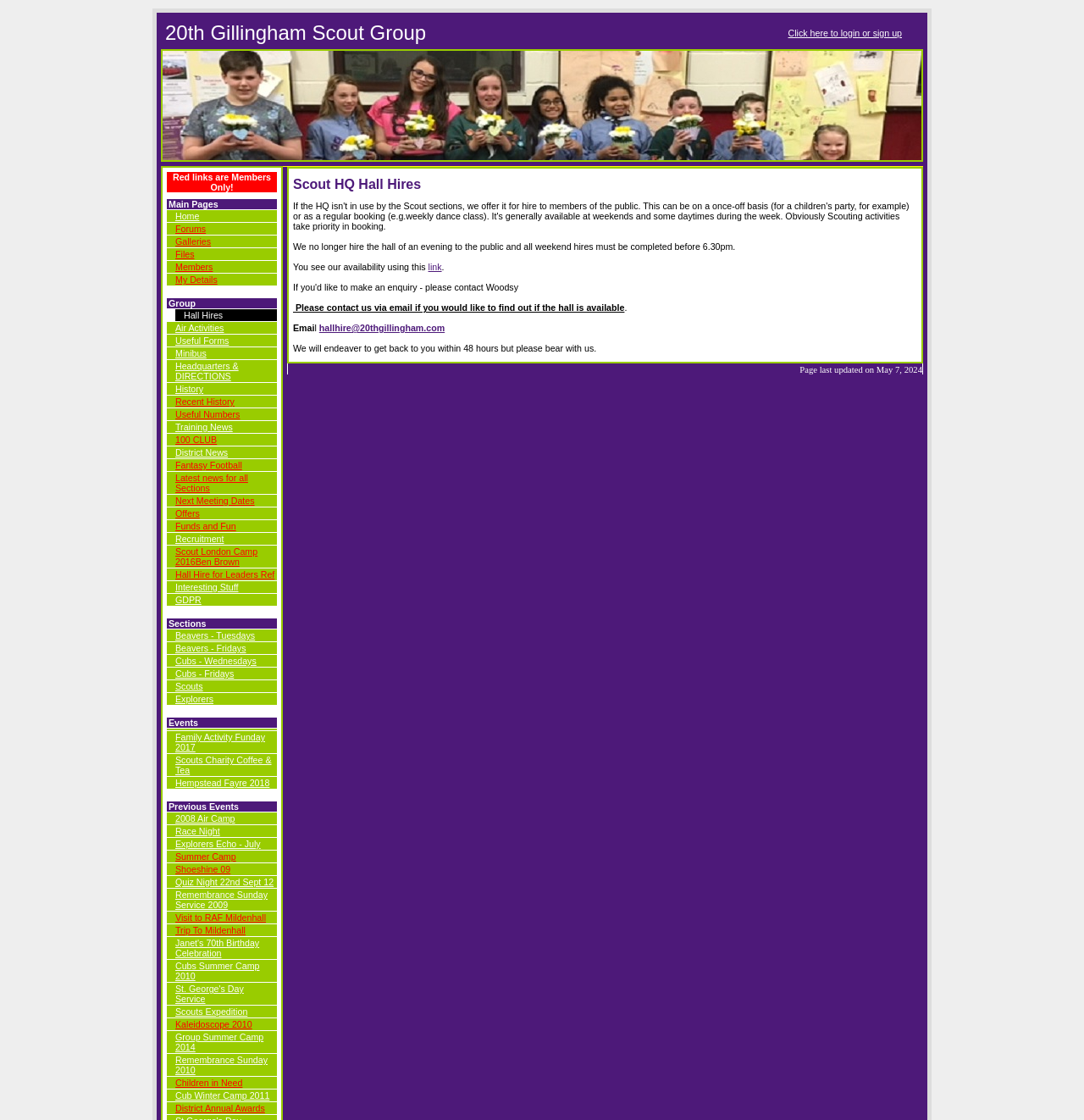Respond with a single word or phrase:
What is the purpose of the webpage?

Information and resources